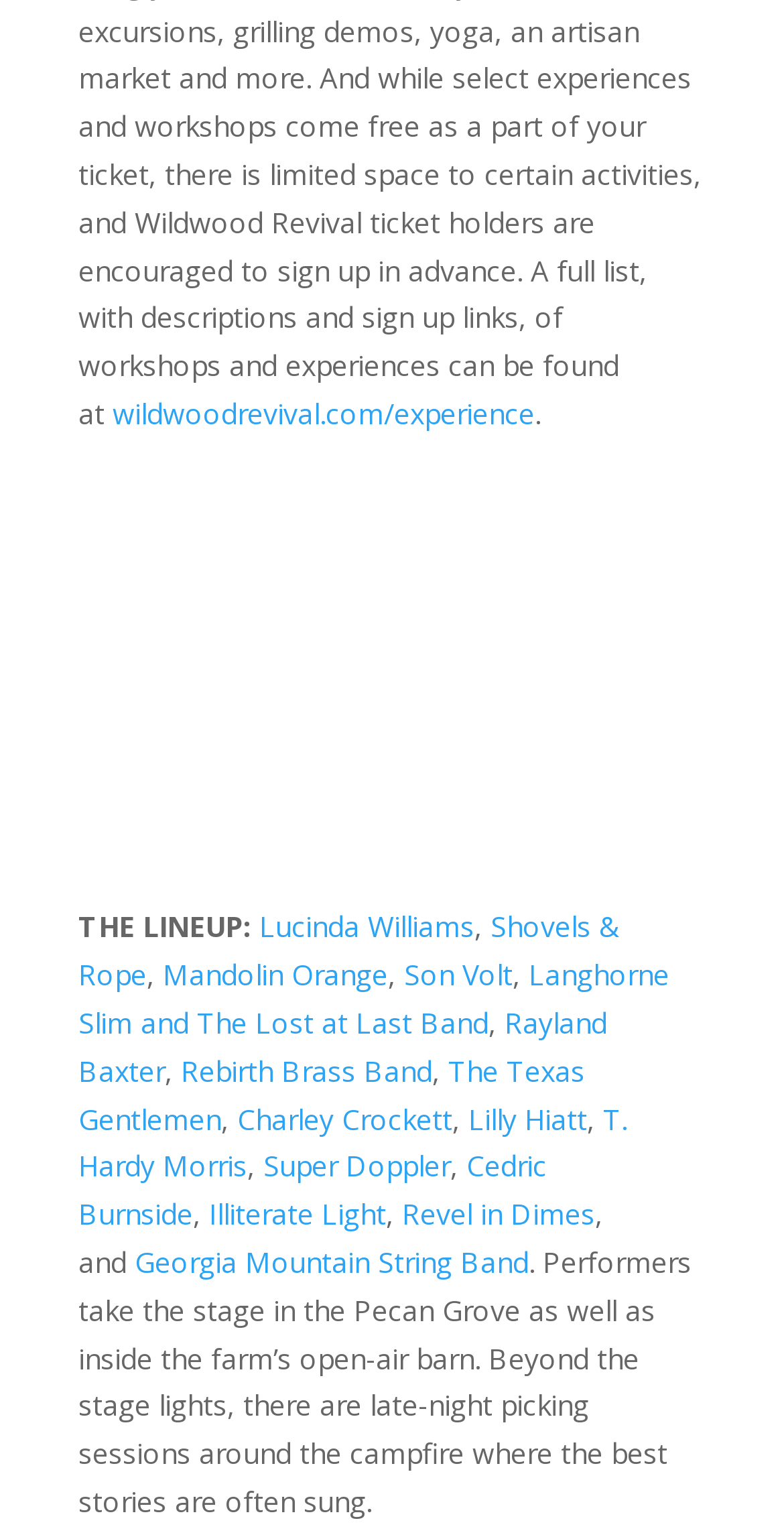What is the theme of the event?
Refer to the image and provide a one-word or short phrase answer.

Music festival